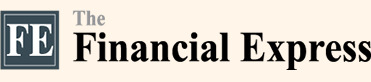Offer a detailed account of the various components present in the image.

The image features the logo of "The Financial Express," which is a prominent financial news publication in Bangladesh. The logo prominently displays the letters "FE" in a stylized font, accompanied by the full name of the publication. This logo symbolizes the brand's commitment to delivering the latest news and updates in the finance sector. Associated with credible financial reporting, "The Financial Express" serves as a vital source of information for investors, corporate professionals, and anyone interested in economic trends and market insights in the region.